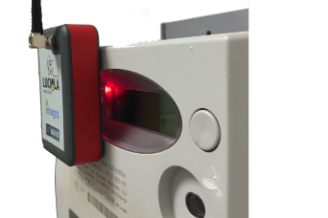Describe all elements and aspects of the image.

The image showcases the "Luciola Smart Meter Reader," a device designed for energy management and monitoring. The reader is prominently displaying a red indicator light, which is typically used to signify active data transmission or device operation. It’s mounted on a meter, indicating its purpose of reading energy consumption data. The device features a sleek design with a prominent logo that identifies it as part of the Luciola product line, manufactured by Integra srl. This integration showcases innovative technology aimed at enhancing smart home capabilities through efficient energy monitoring.